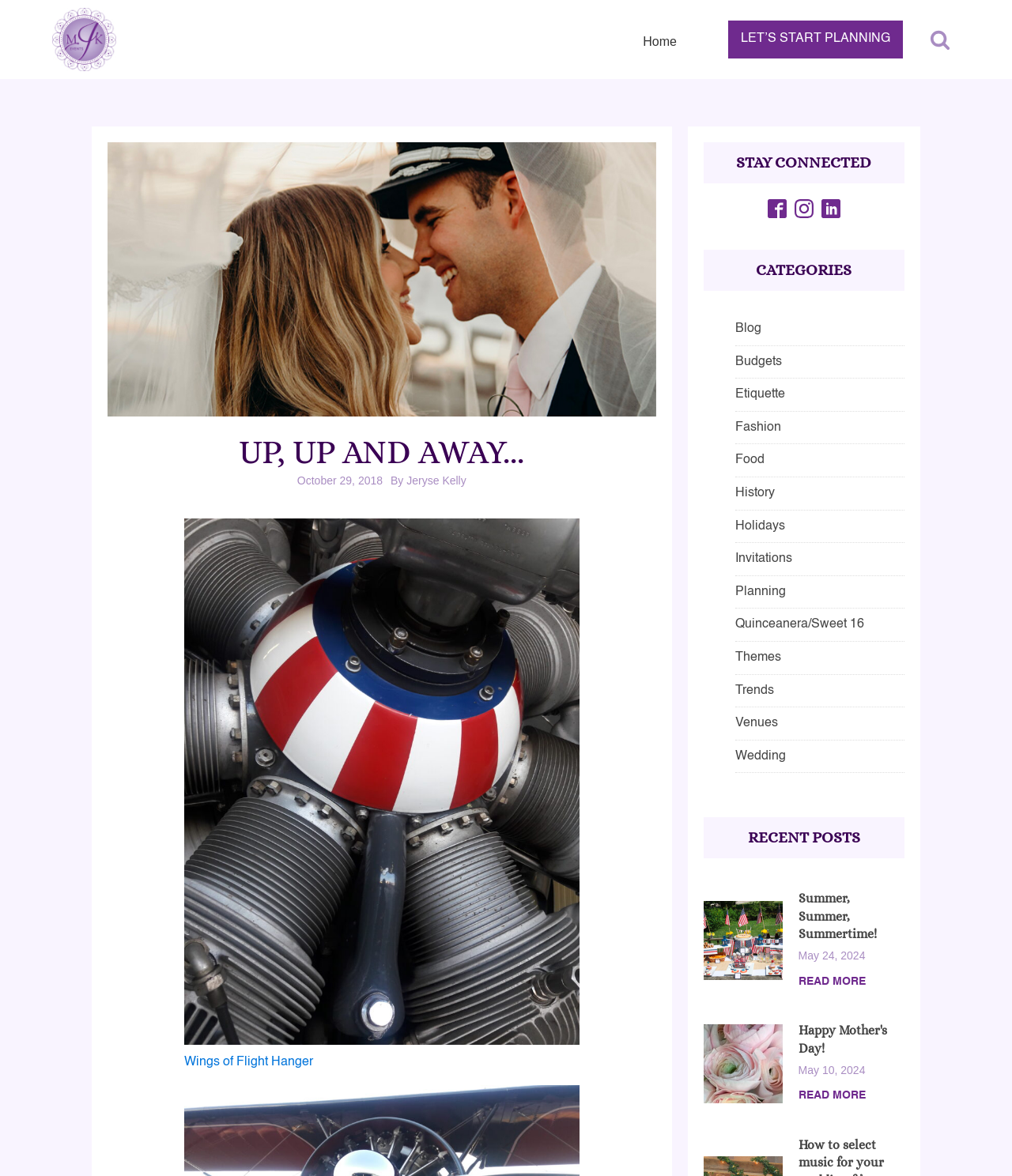Kindly respond to the following question with a single word or a brief phrase: 
What is the text above the figure?

UP, UP AND AWAY...